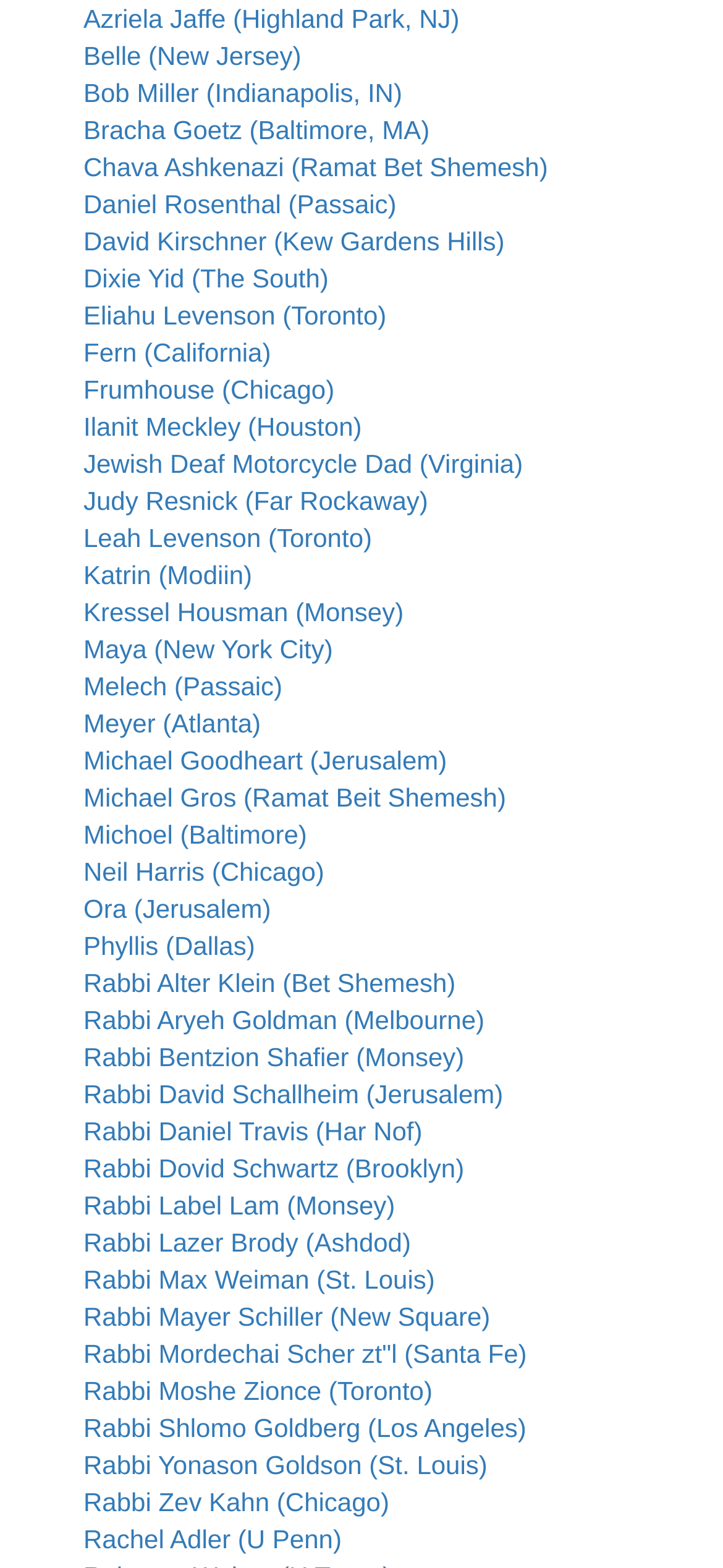How many people are from New York City?
Please answer the question with a single word or phrase, referencing the image.

1